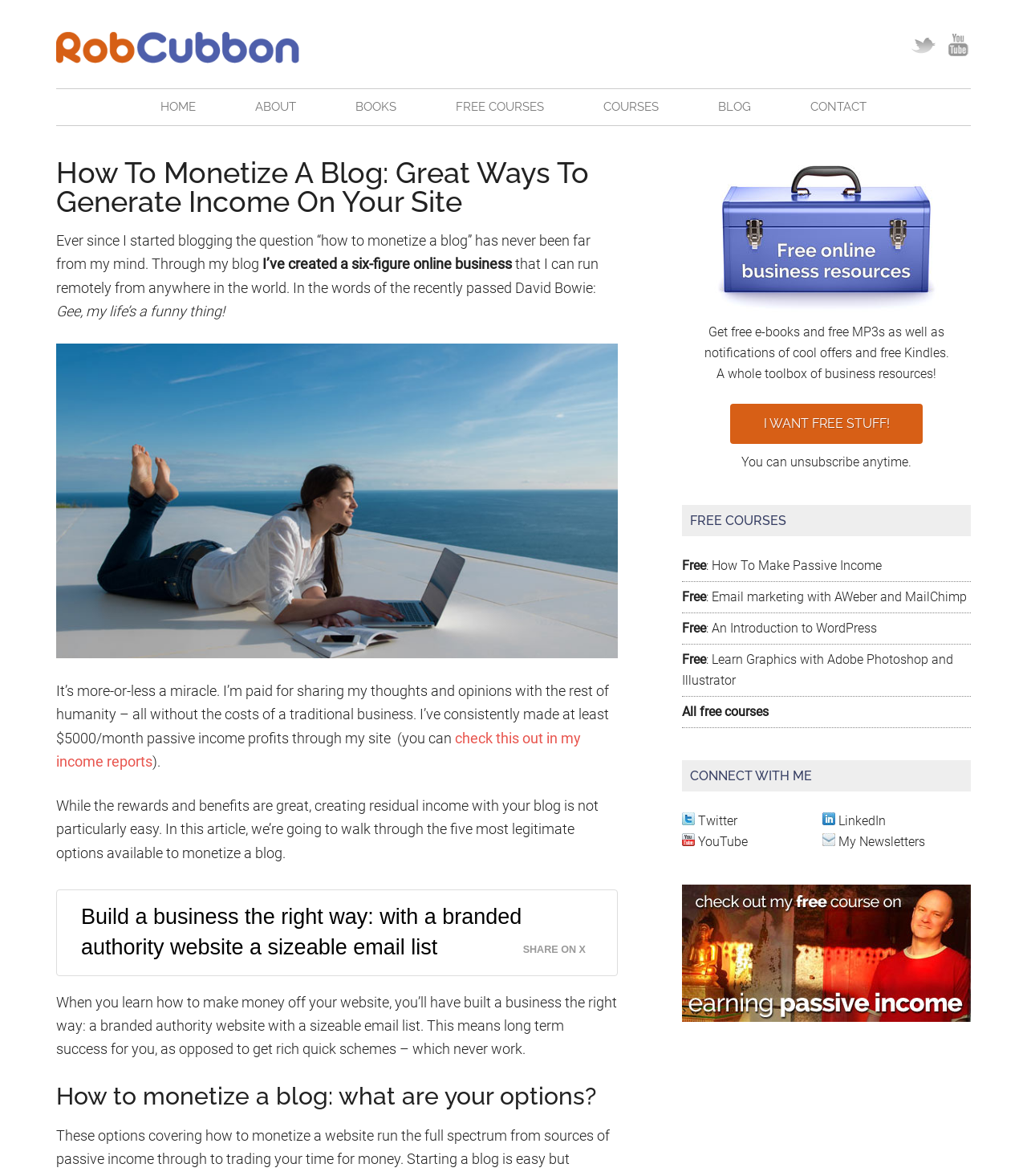Identify the bounding box coordinates of the area you need to click to perform the following instruction: "Check out the 'FREE COURSES' section".

[0.664, 0.429, 0.945, 0.456]